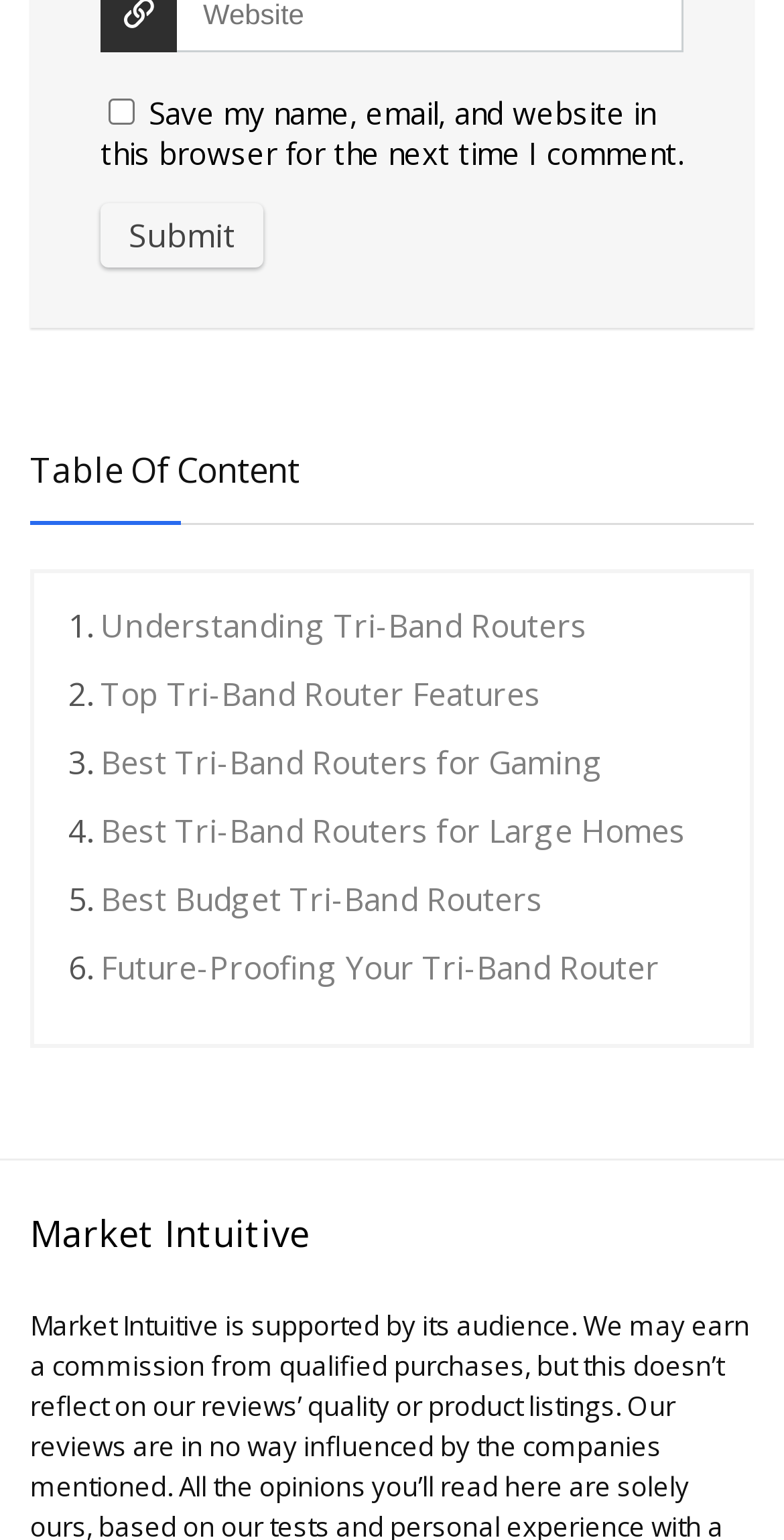For the element described, predict the bounding box coordinates as (top-left x, top-left y, bottom-right x, bottom-right y). All values should be between 0 and 1. Element description: healing

None